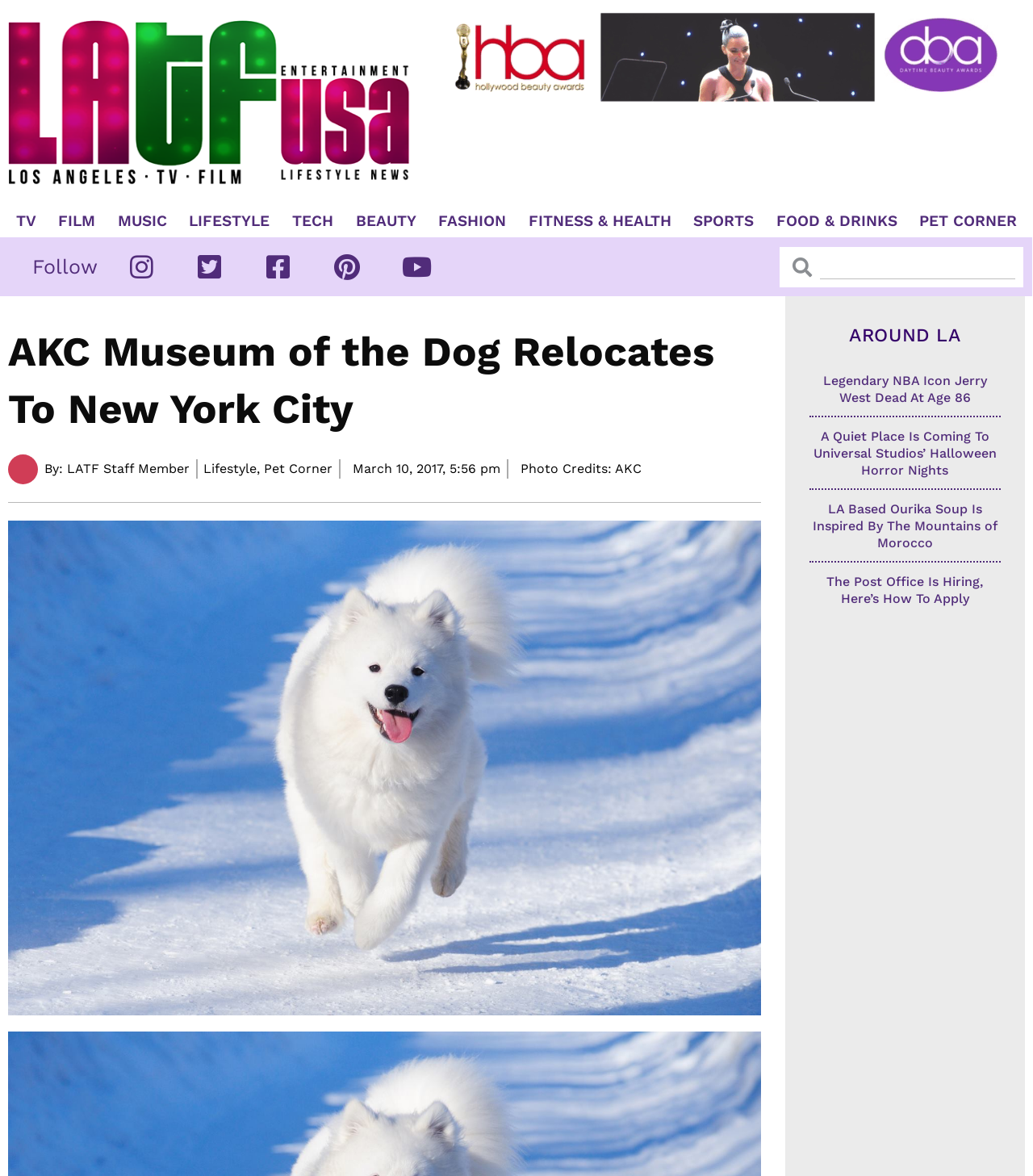Predict the bounding box of the UI element based on this description: "Fitness & Health".

[0.504, 0.181, 0.657, 0.195]